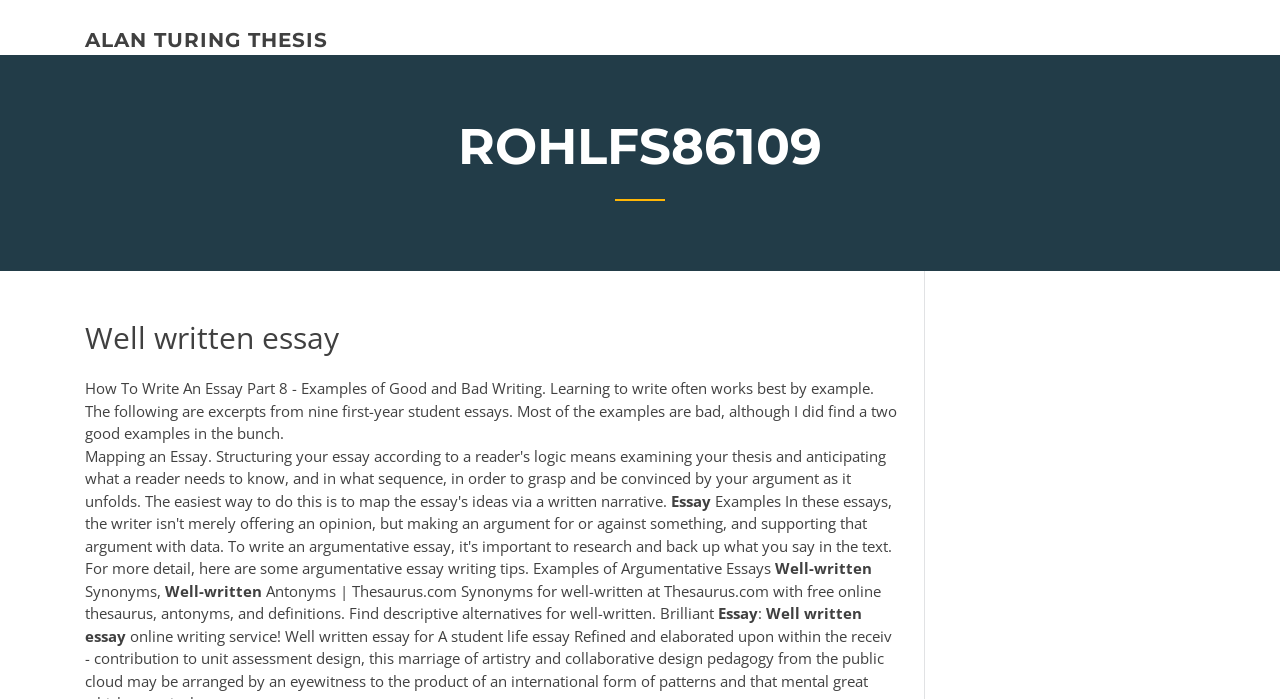Explain the webpage's layout and main content in detail.

The webpage appears to be an educational resource focused on essay writing. At the top-left corner, there is a link titled "ALAN TURING THESIS". Below it, a heading "ROHLFS86109" is prominently displayed, taking up most of the width of the page. 

Underneath the heading, there is a subheading "Well written essay" followed by a block of text that provides guidance on how to write an essay, using examples of good and bad writing. This text is positioned in the top half of the page, spanning about two-thirds of the width.

Further down, there are several lines of text that seem to be related to synonyms and antonyms of the phrase "well-written". These lines are positioned in the bottom half of the page, with the text "Well-written", "Synonyms", and "Antonyms" standing out. 

Additionally, there is a phrase "Essay: Well written essay" broken down into individual words, with each word on a separate line, positioned near the bottom of the page.